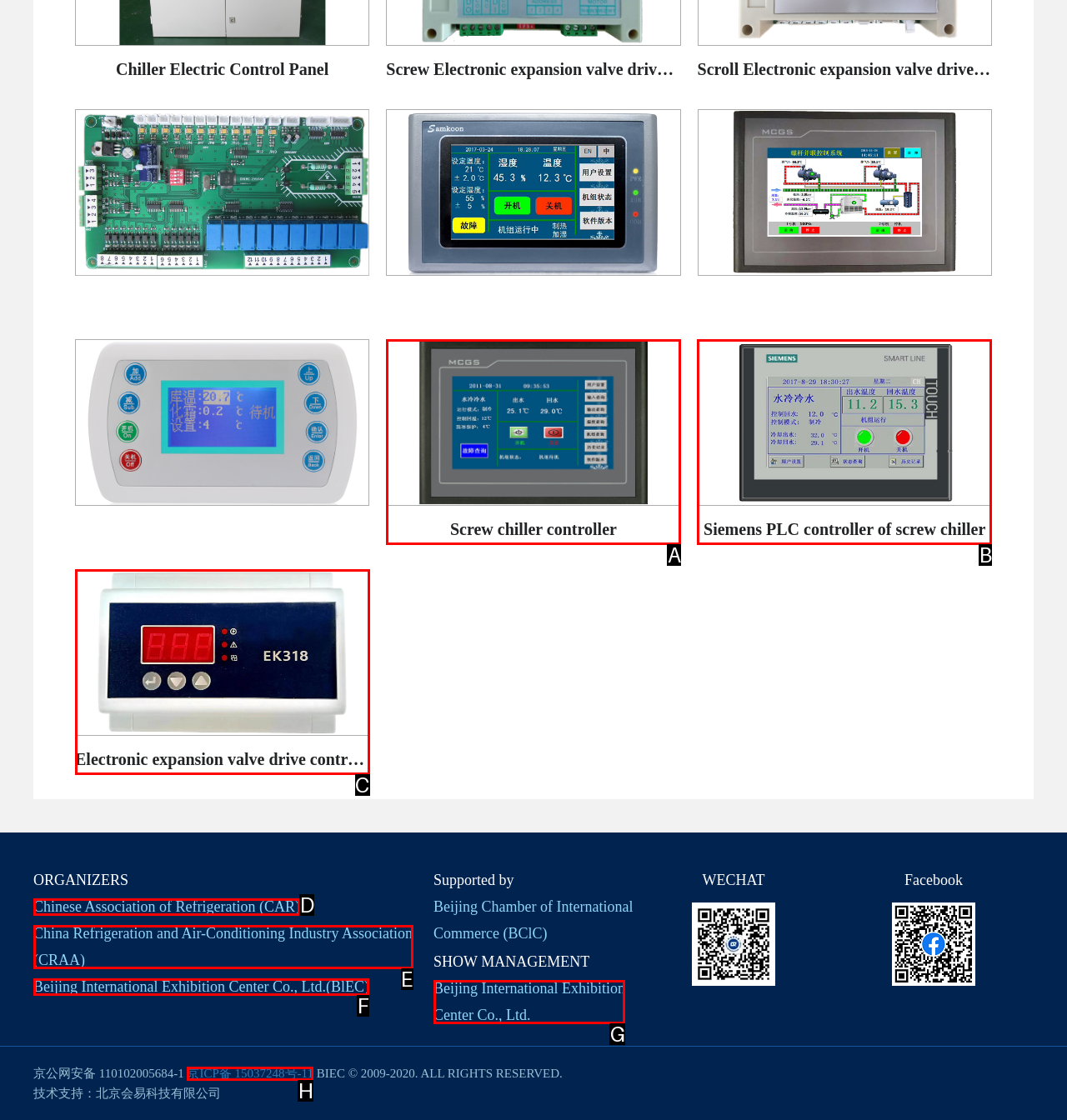Tell me which one HTML element best matches the description: 京ICP备 15037248号-11
Answer with the option's letter from the given choices directly.

H